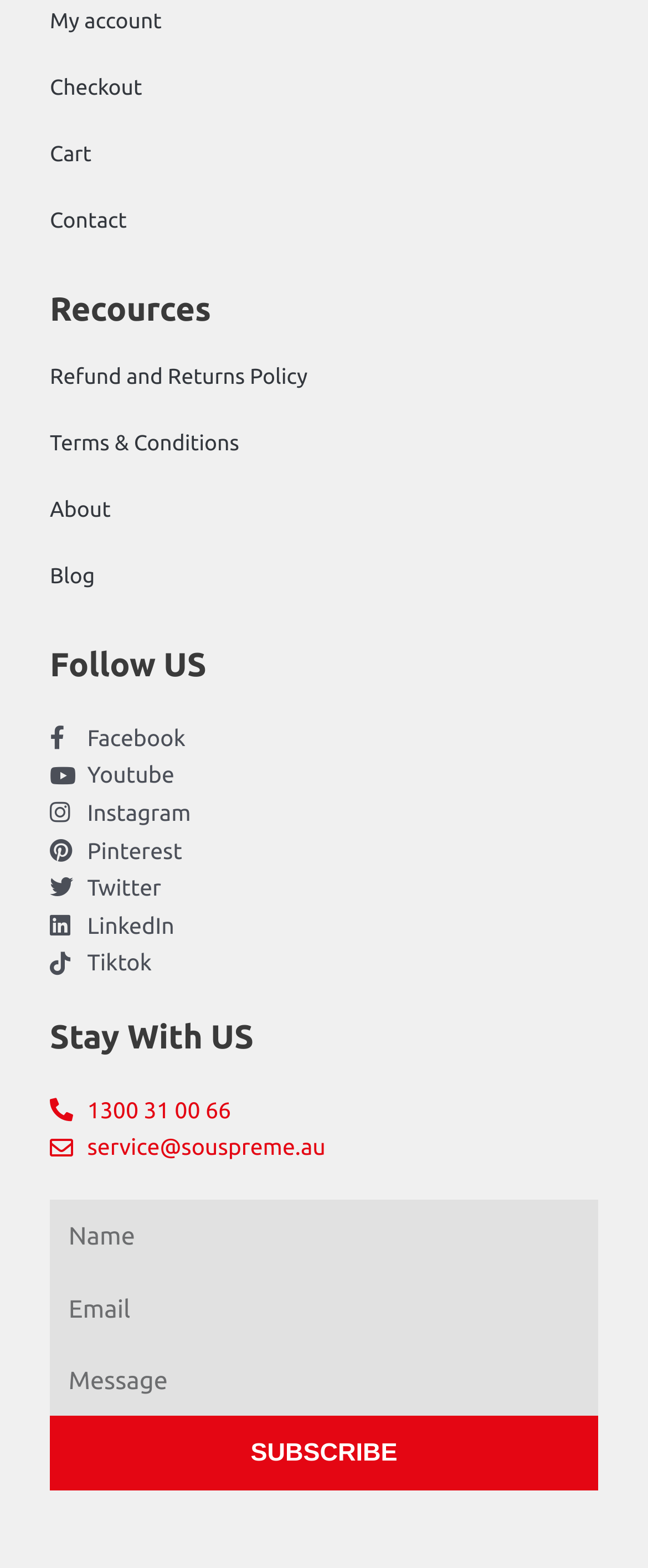How many text boxes are provided for user input?
Based on the image, respond with a single word or phrase.

3